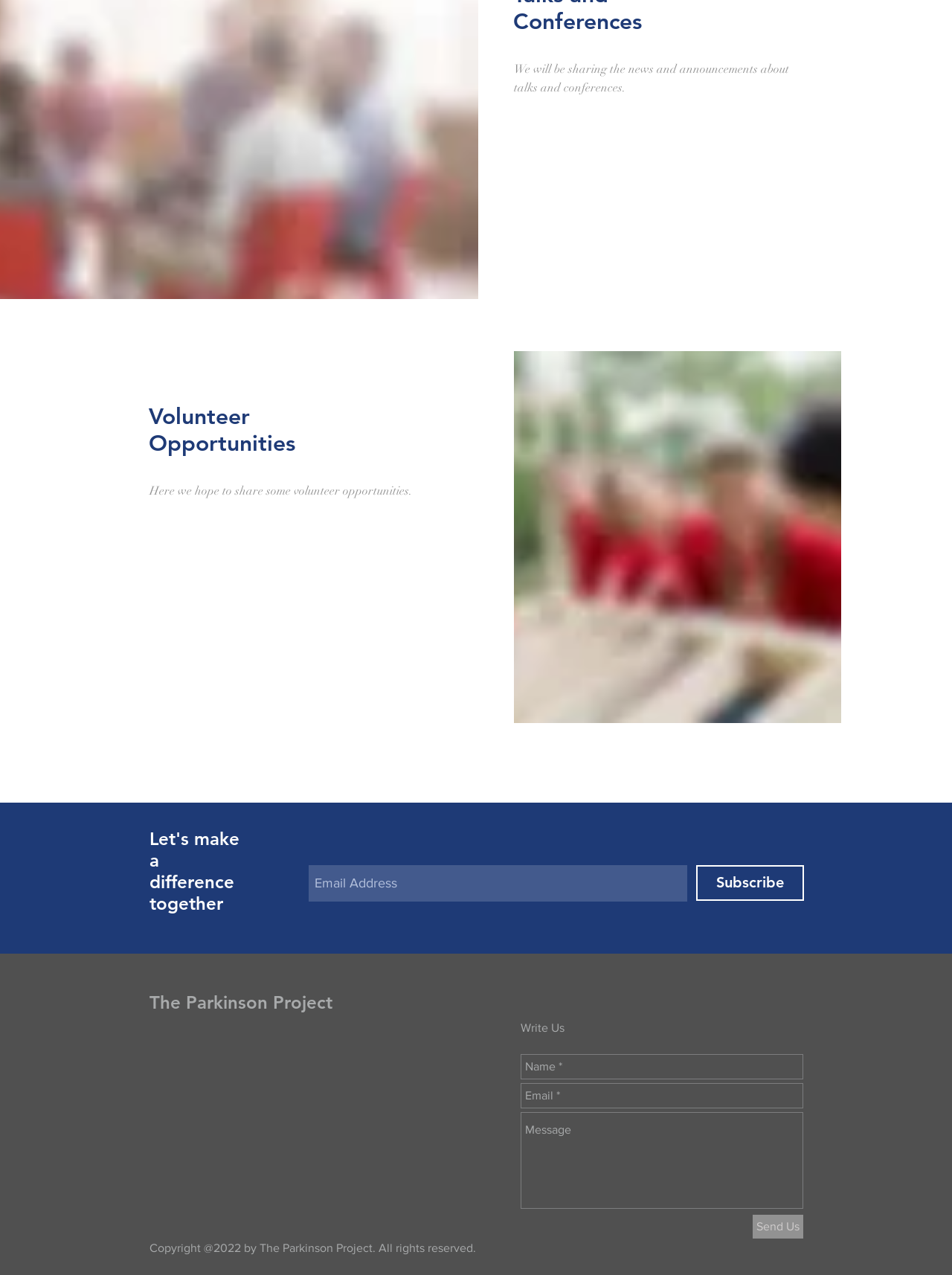Identify the bounding box for the element characterized by the following description: "Send Us".

[0.791, 0.953, 0.844, 0.971]